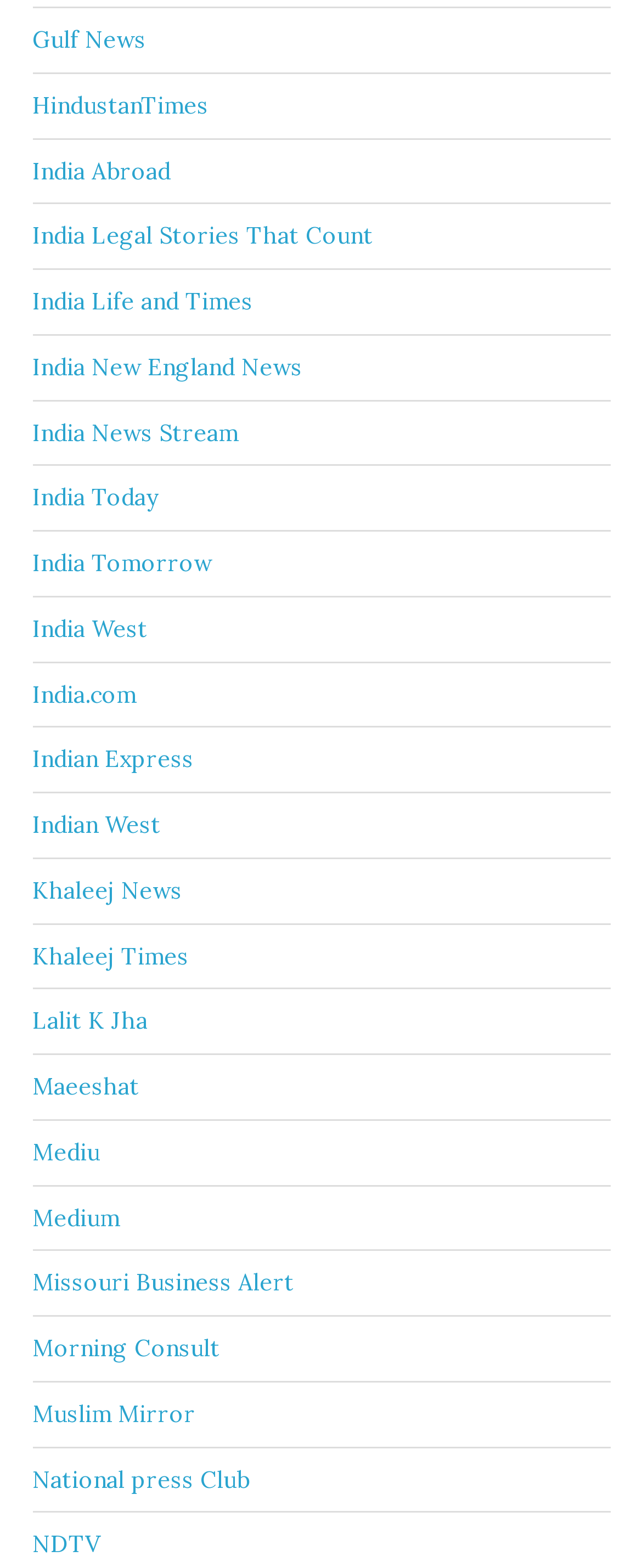Identify the bounding box for the element characterized by the following description: "Condos".

None